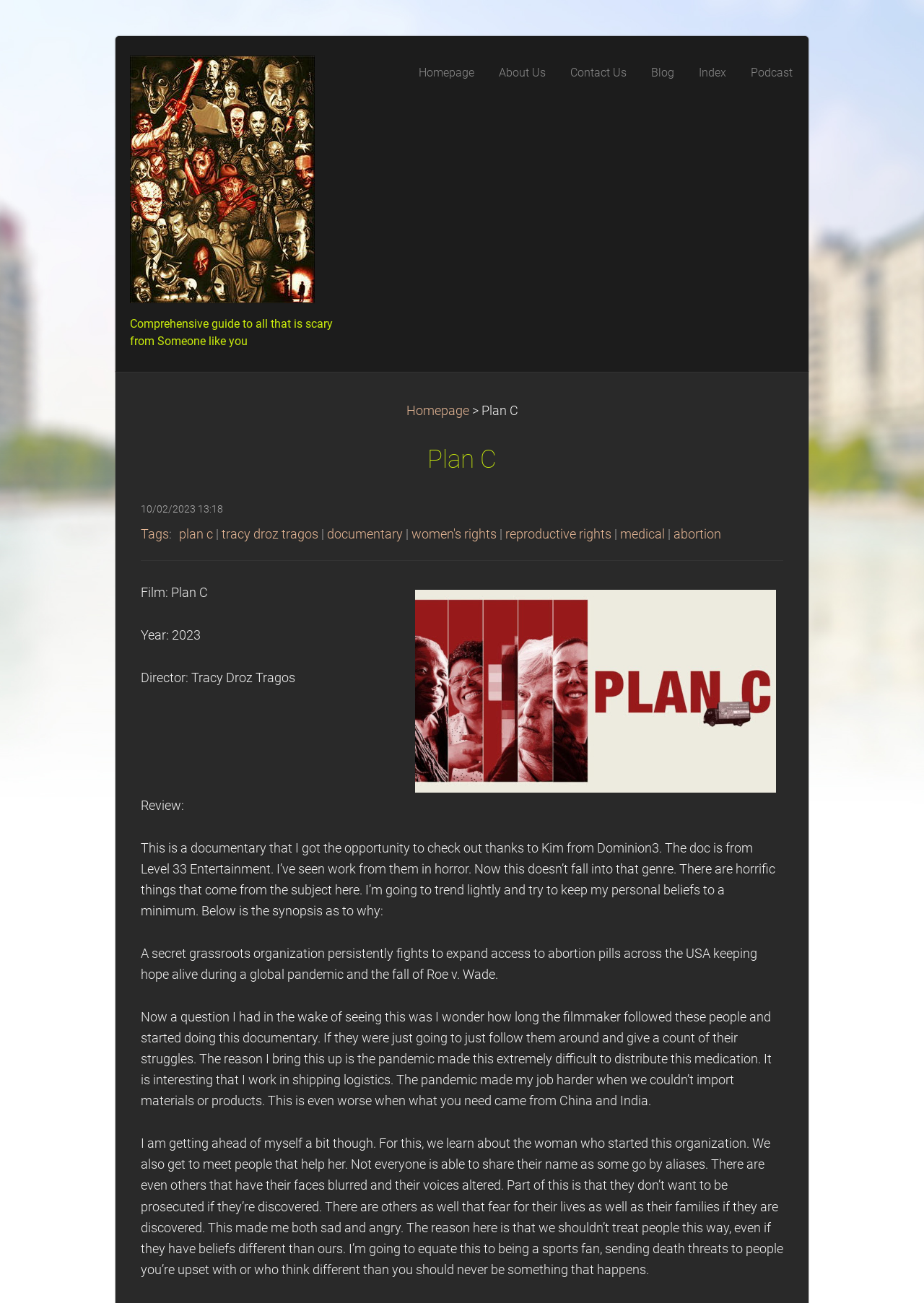Please answer the following question using a single word or phrase: 
Who is the director of the film?

Tracy Droz Tragos